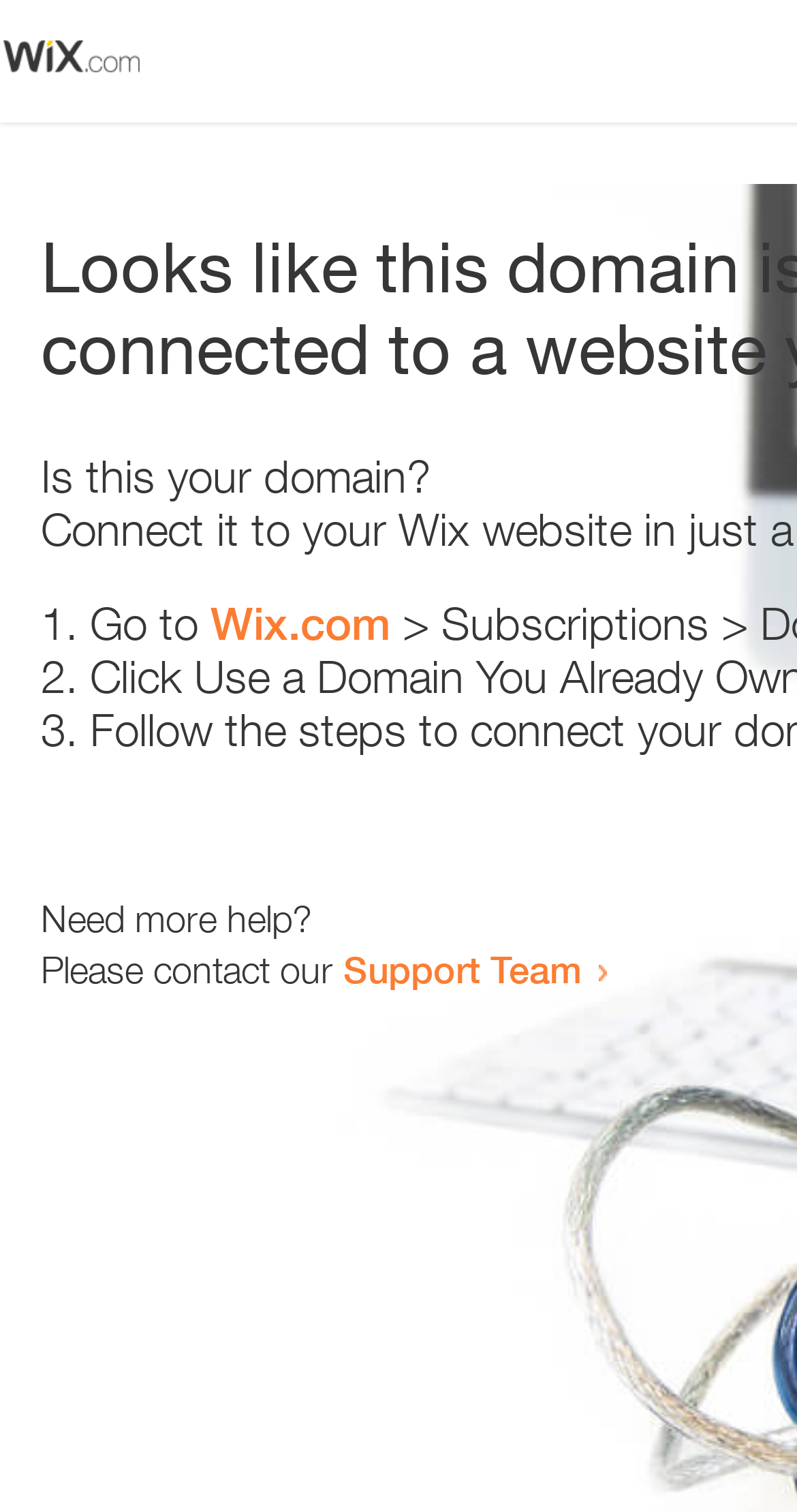What is the support team contact method?
Using the image as a reference, give a one-word or short phrase answer.

Link